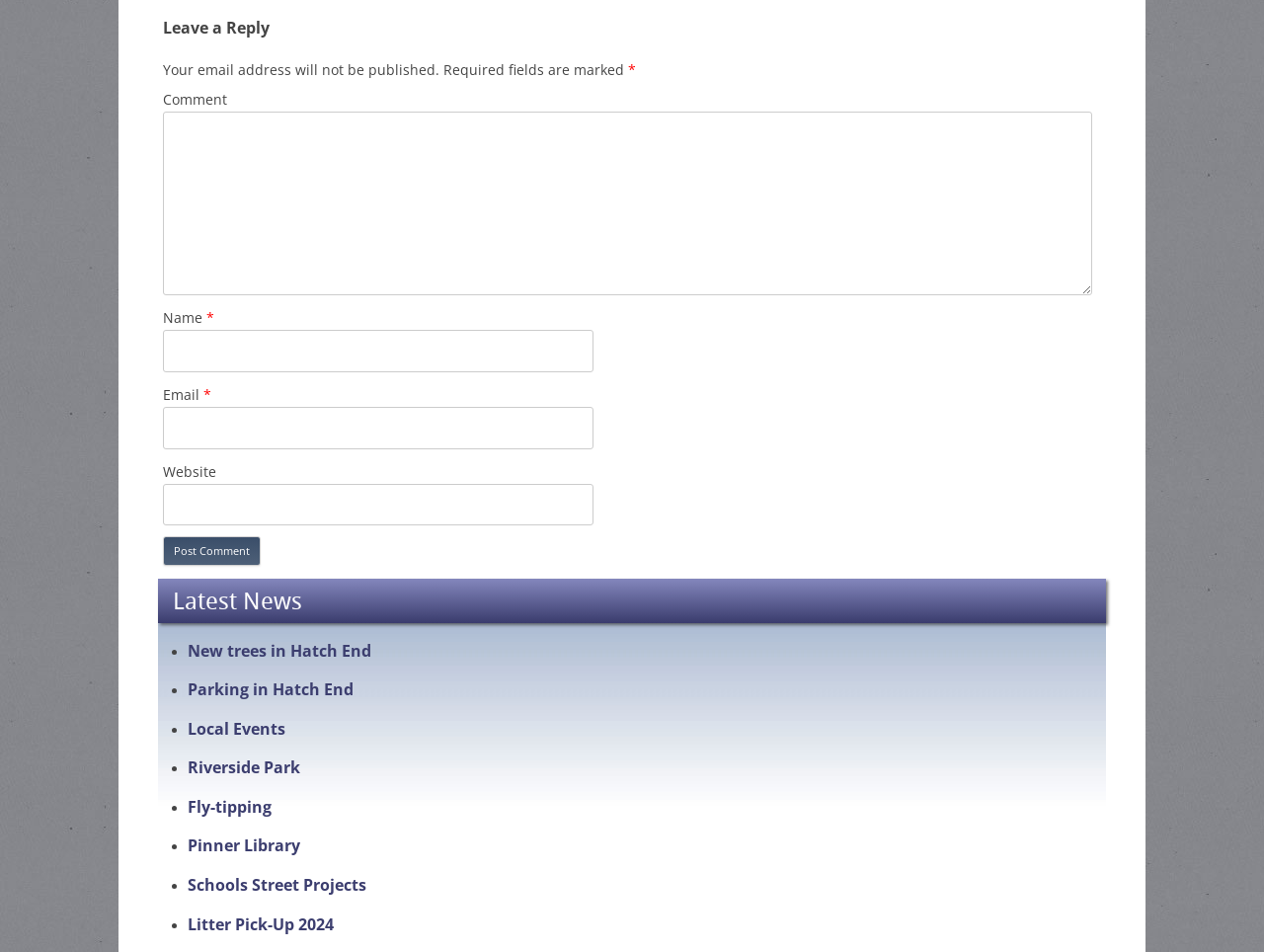Use a single word or phrase to answer the question:
What is the last news item listed under 'Latest News'?

Litter Pick-Up 2024